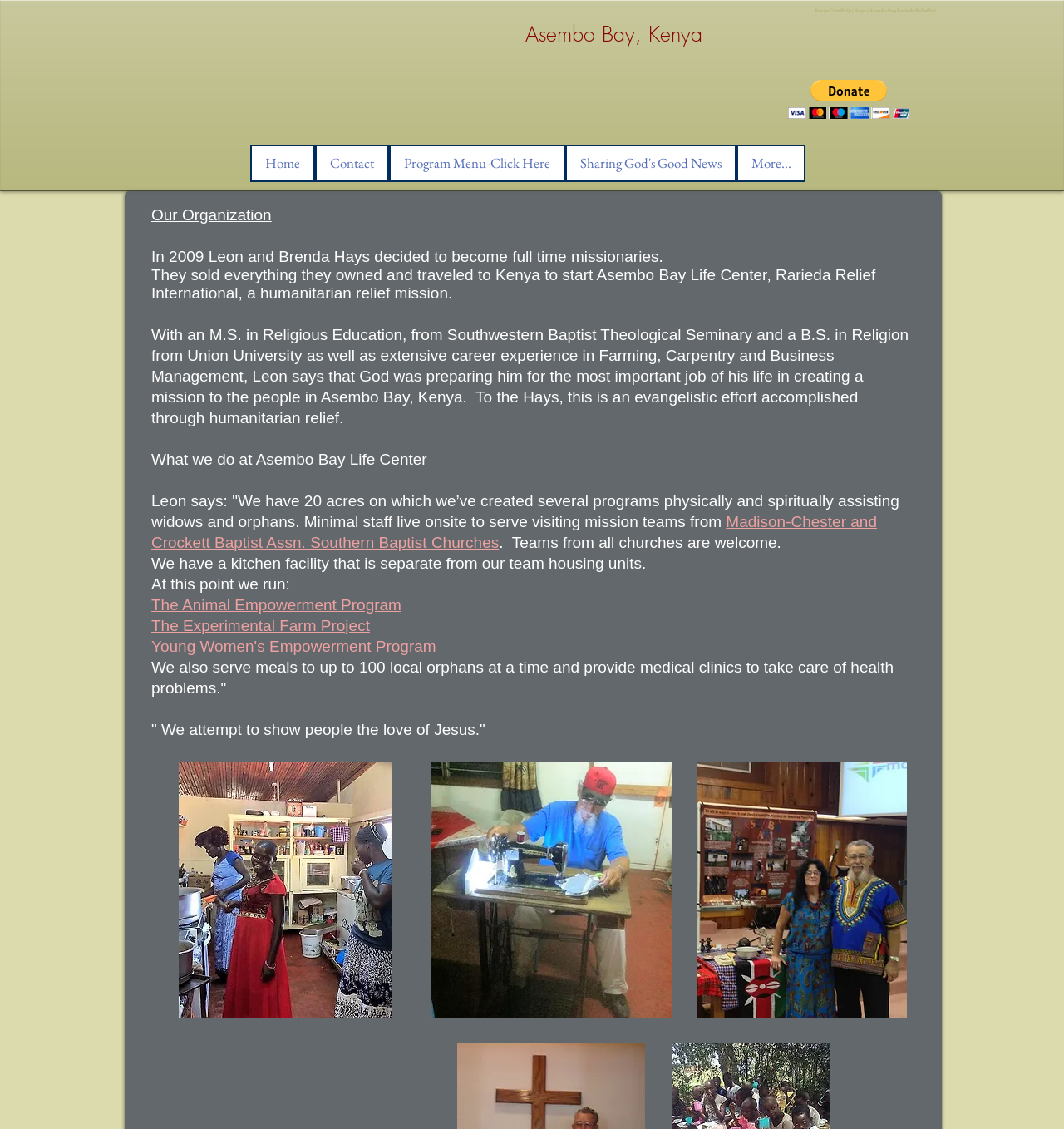From the element description: "Asembo Bay", extract the bounding box coordinates of the UI element. The coordinates should be expressed as four float numbers between 0 and 1, in the order [left, top, right, bottom].

[0.117, 0.0, 0.342, 0.049]